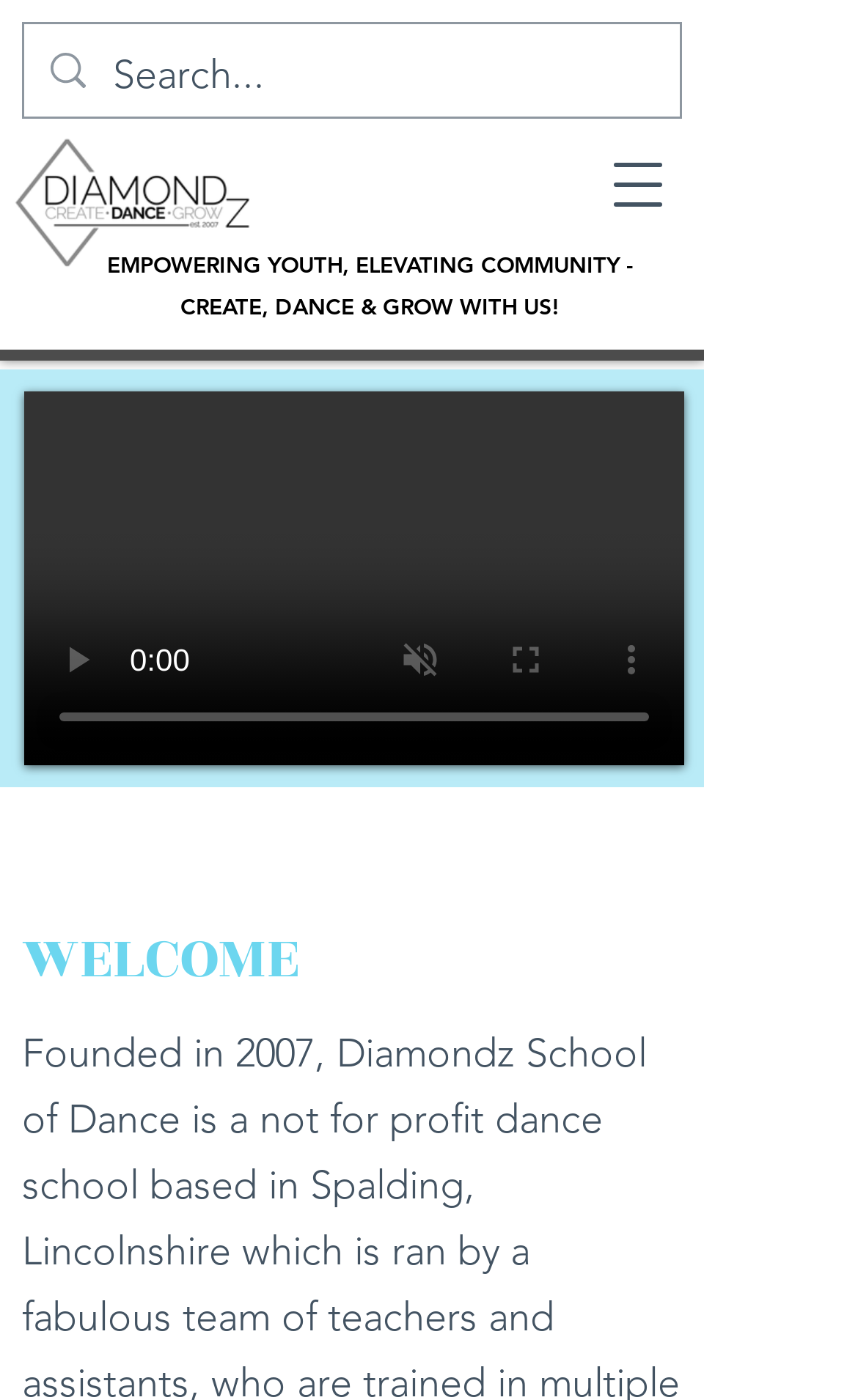Please answer the following question using a single word or phrase: 
What is the logo image filename?

finalnewdiamonds.png